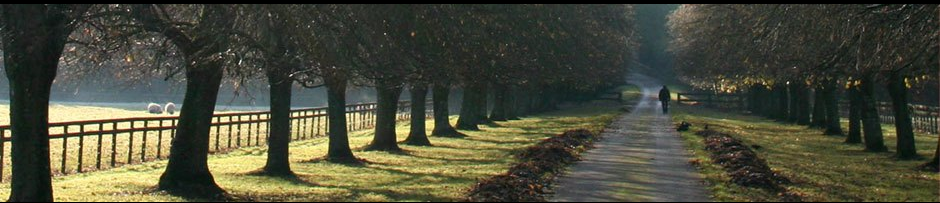Respond concisely with one word or phrase to the following query:
What is the purpose of the wooden fence?

To enhance idyllic charm